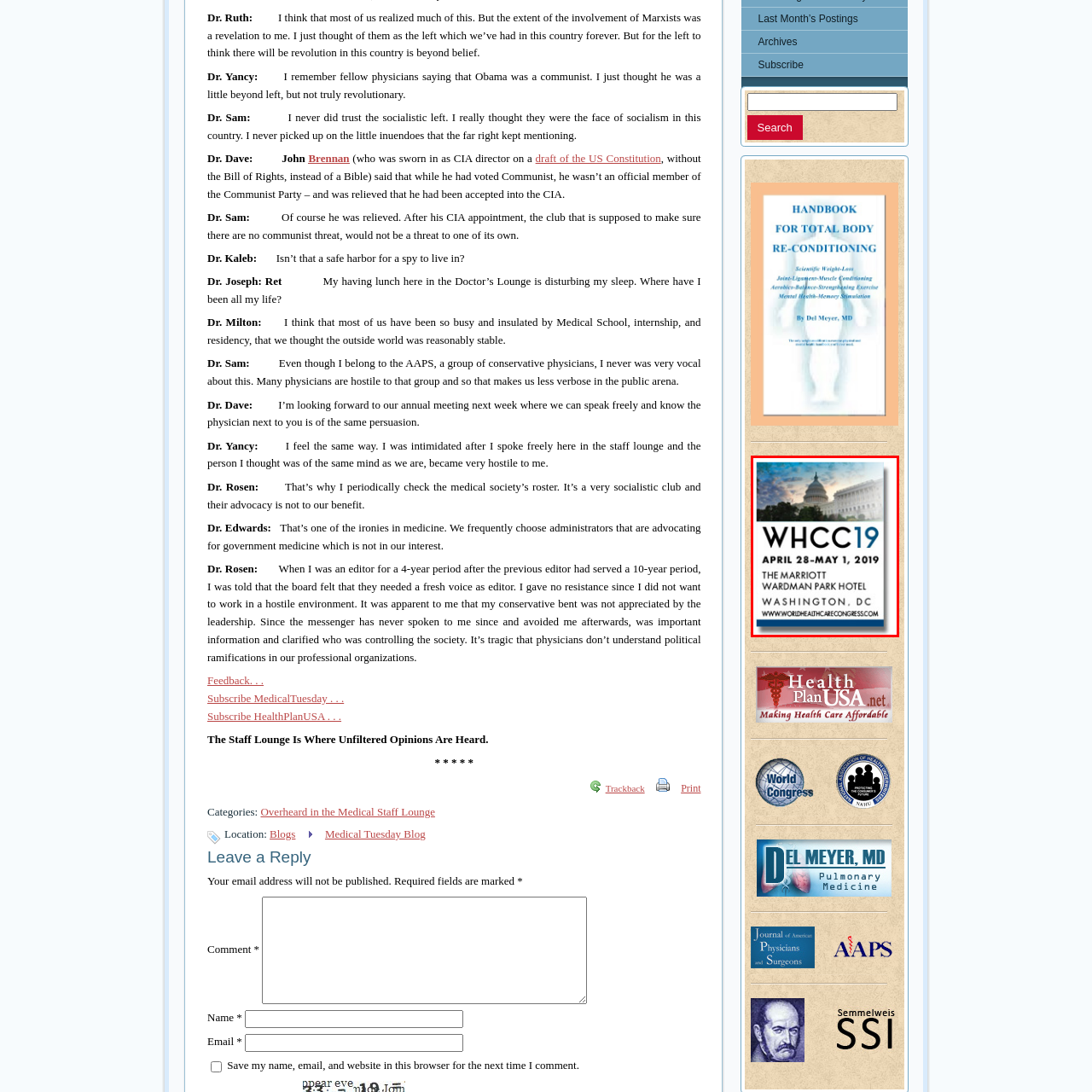Provide a comprehensive description of the content within the red-highlighted area of the image.

The image promotes the World Health Care Congress 2019 (WHCC19), scheduled to take place from April 28 to May 1, 2019. It features the iconic U.S. Capitol building, symbolizing the importance of healthcare discussions at a national level. The venue for the event is the Marriott Wardman Park Hotel located in Washington, D.C. In addition to the event details, the image encourages individuals to visit the official website, www.worldhealthcarecongress.com, for more information. This gathering aims to bring together healthcare professionals and leaders to discuss key issues and advancements in the industry.